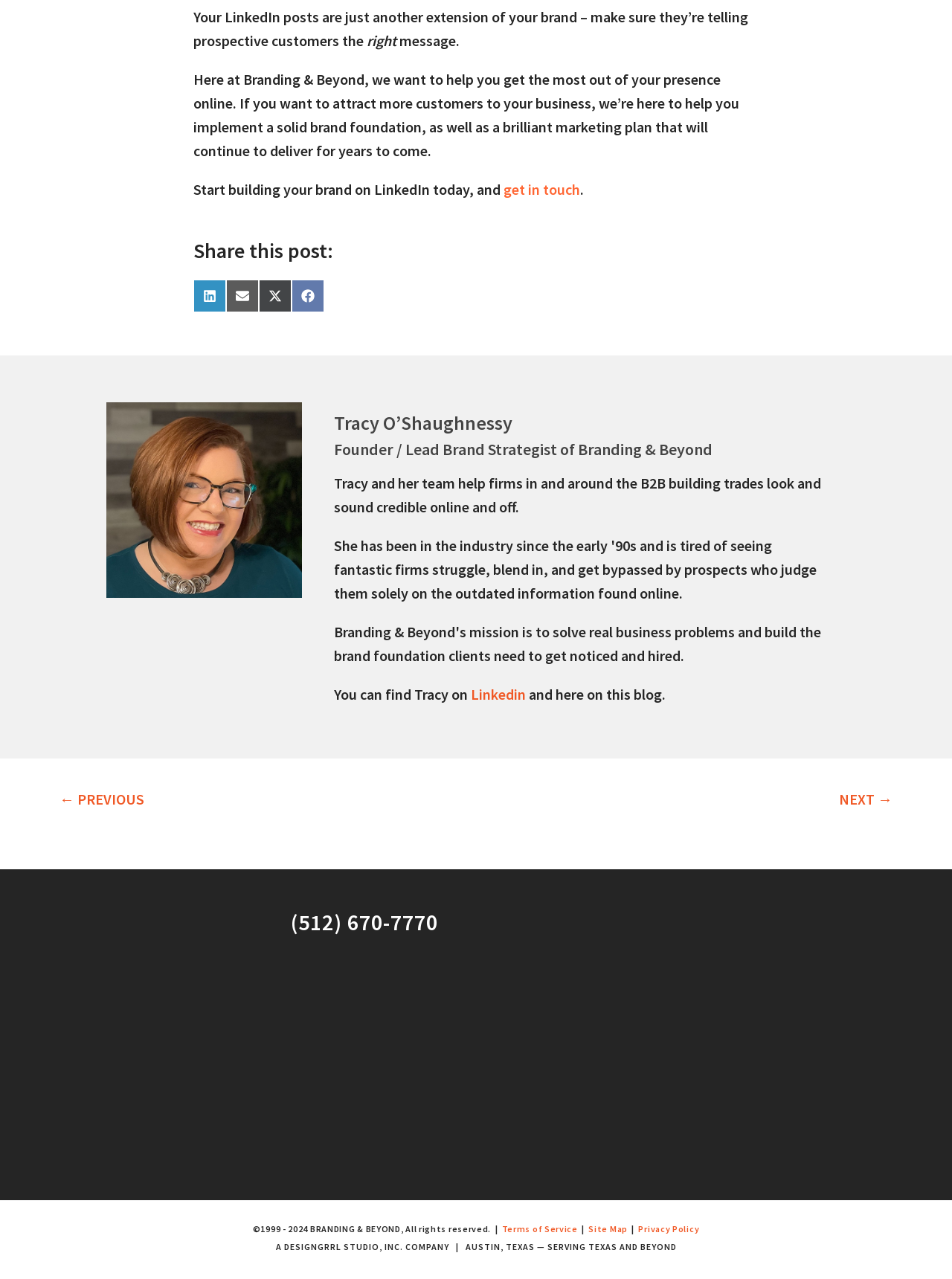Identify the bounding box coordinates of the region that should be clicked to execute the following instruction: "Call the phone number".

[0.281, 0.746, 0.484, 0.77]